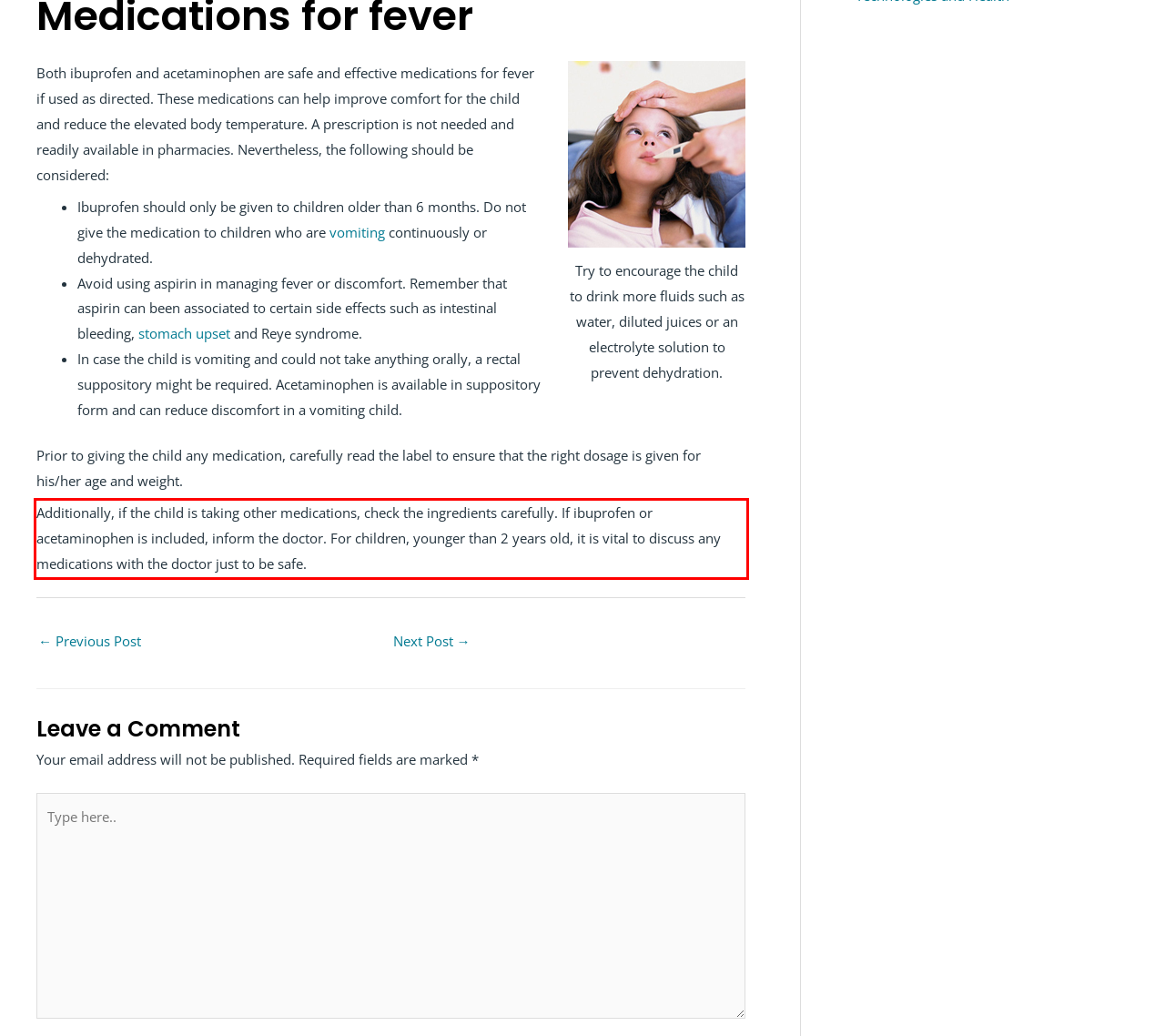Inspect the webpage screenshot that has a red bounding box and use OCR technology to read and display the text inside the red bounding box.

Additionally, if the child is taking other medications, check the ingredients carefully. If ibuprofen or acetaminophen is included, inform the doctor. For children, younger than 2 years old, it is vital to discuss any medications with the doctor just to be safe.